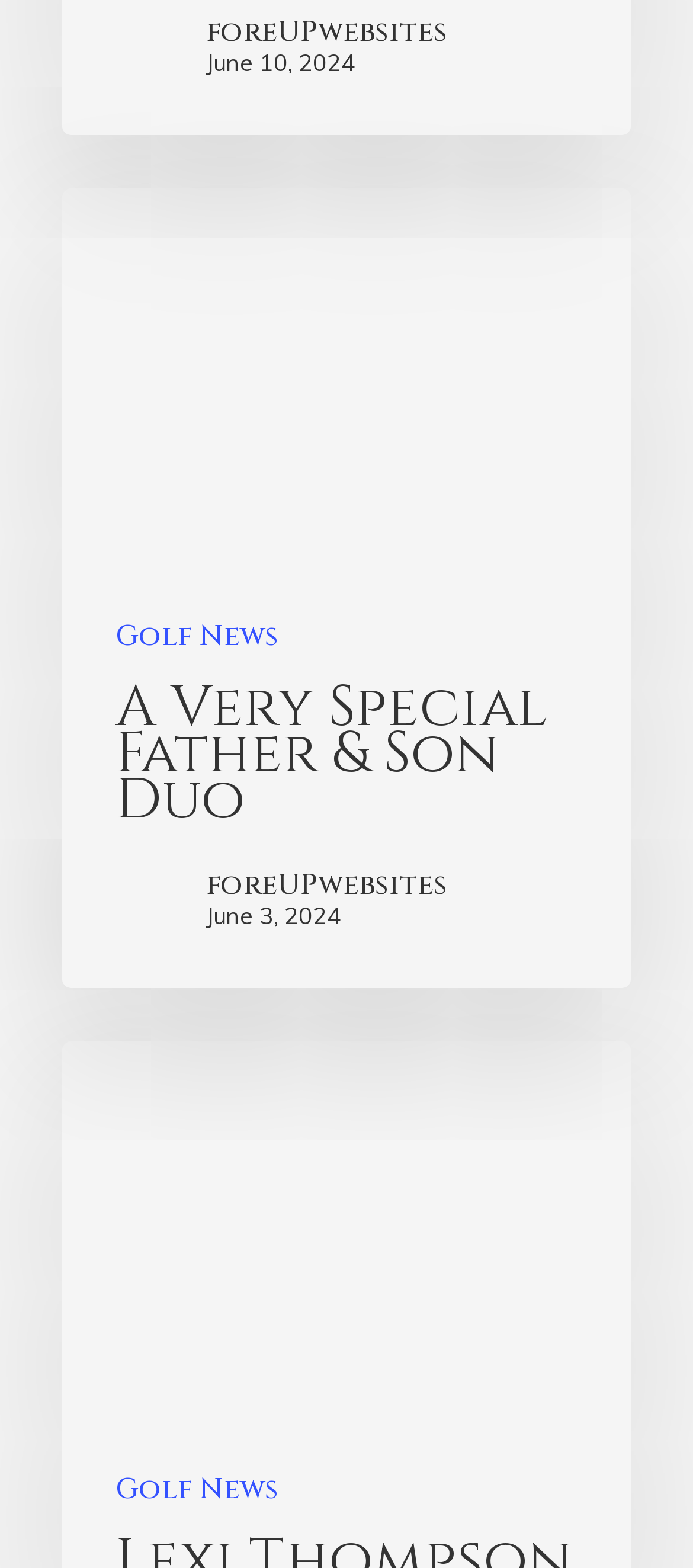What is the category of the link 'Golf News'?
Please give a detailed and elaborate explanation in response to the question.

I inferred that the link 'Golf News' is related to news by analyzing its text content and the context in which it appears on the webpage. The presence of other links and headings suggests that this link is categorizing news related to golf.